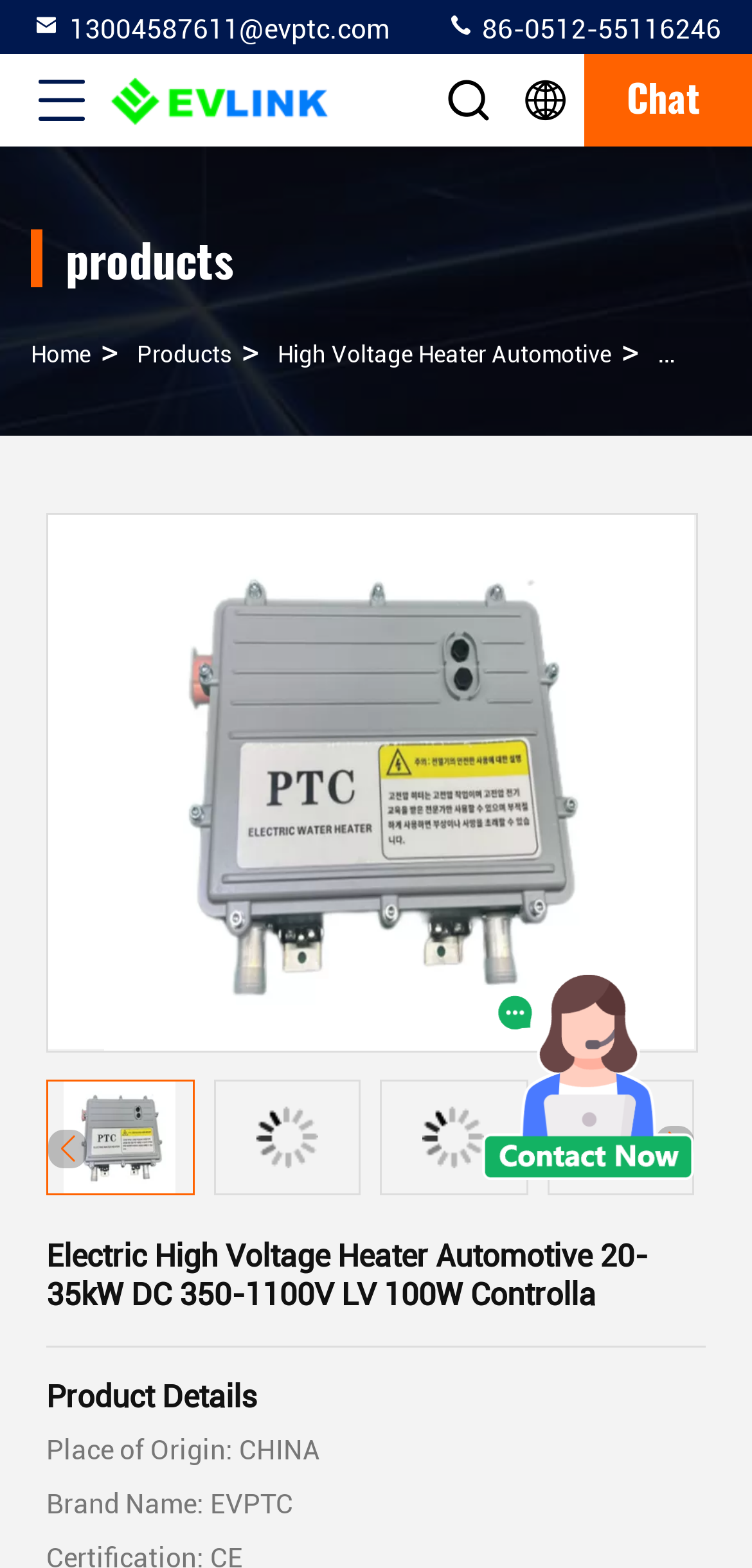Construct a comprehensive caption that outlines the webpage's structure and content.

The webpage is about a product called "Electric High Voltage Heater Automotive 20-35kW DC 350-1100V LV 100W Controlla" from China. At the top right corner, there is an image with a "Send Message" icon. Below it, there are two links: one for an email address and another for a phone number. 

On the top left, there is a logo image of "EVLINK Electronic Co.,Ltd" and a link to chat. Below the logo, there are several links: "Home", "Products", and "High Voltage Heater Automotive". 

The main content of the webpage is about the product details. There is a large image of the product, and below it, there is a link with the product name. To the right of the product image, there are four smaller images of the product, each with a number from 1 to 4. 

Below the product images, there are two disabled buttons for navigating through slides. 

The product details section starts with a heading of the product name, followed by several lines of text describing the product, including "Product Details", "Place of Origin: CHINA", and "Brand Name: EVPTC".